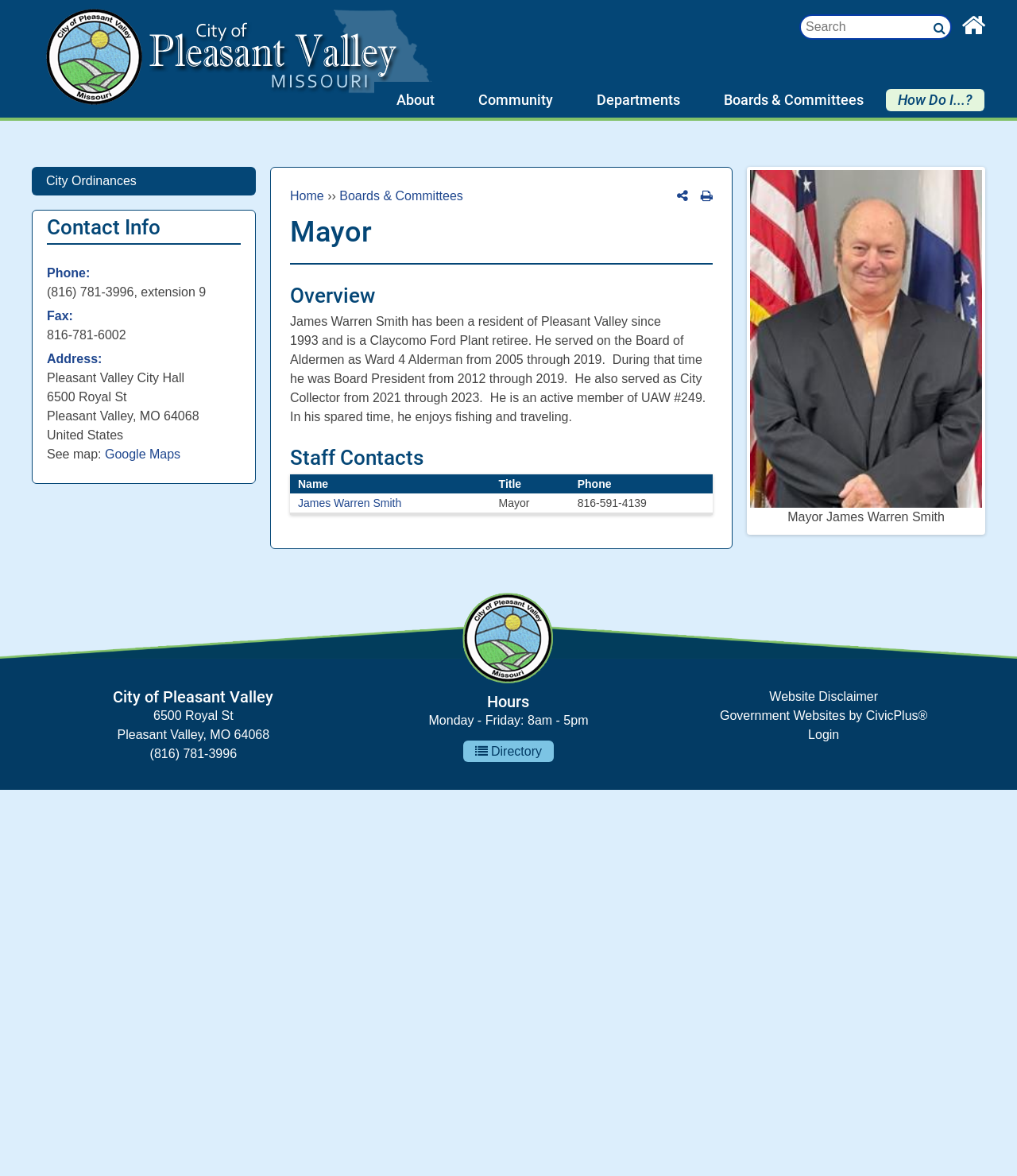Find the bounding box coordinates for the element that must be clicked to complete the instruction: "Contact the Mayor". The coordinates should be four float numbers between 0 and 1, indicated as [left, top, right, bottom].

[0.046, 0.226, 0.088, 0.238]